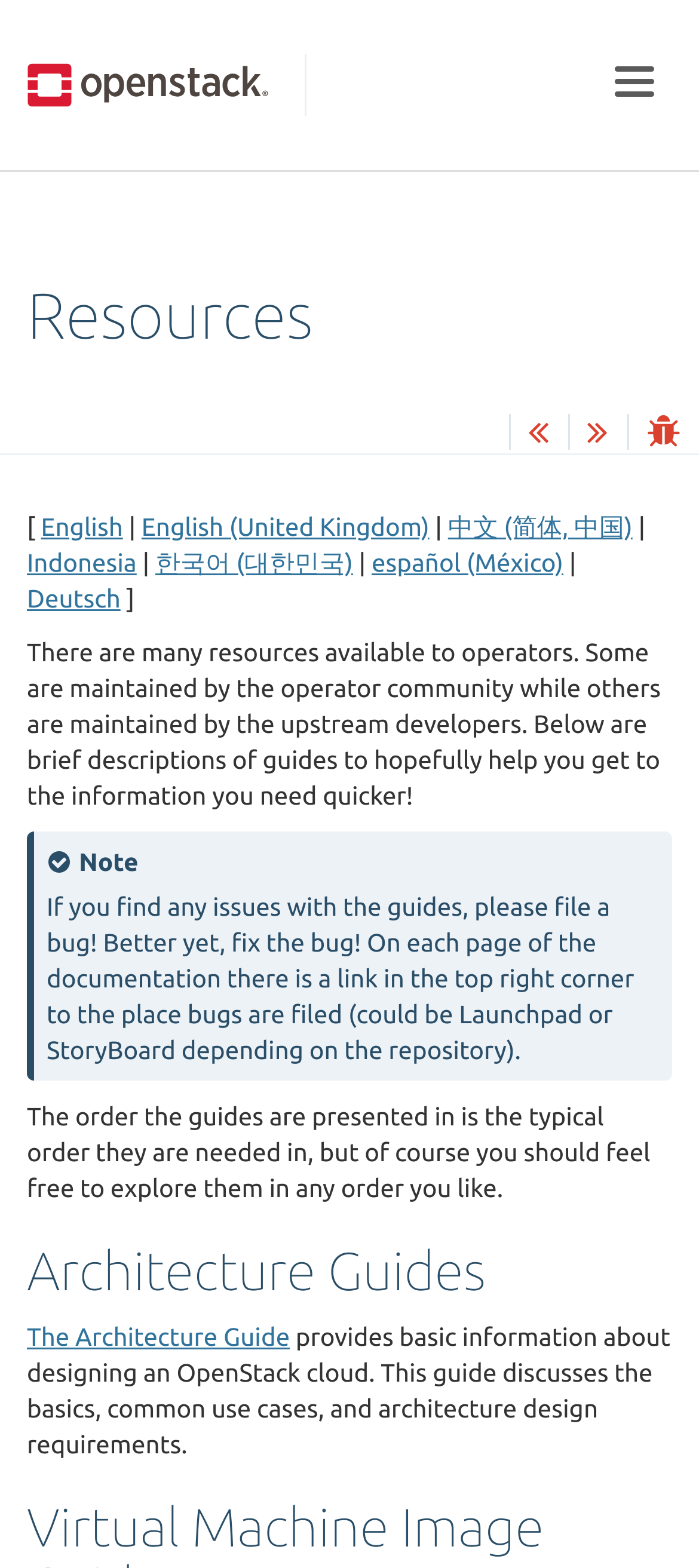Please identify the coordinates of the bounding box that should be clicked to fulfill this instruction: "read baptism lessons".

None